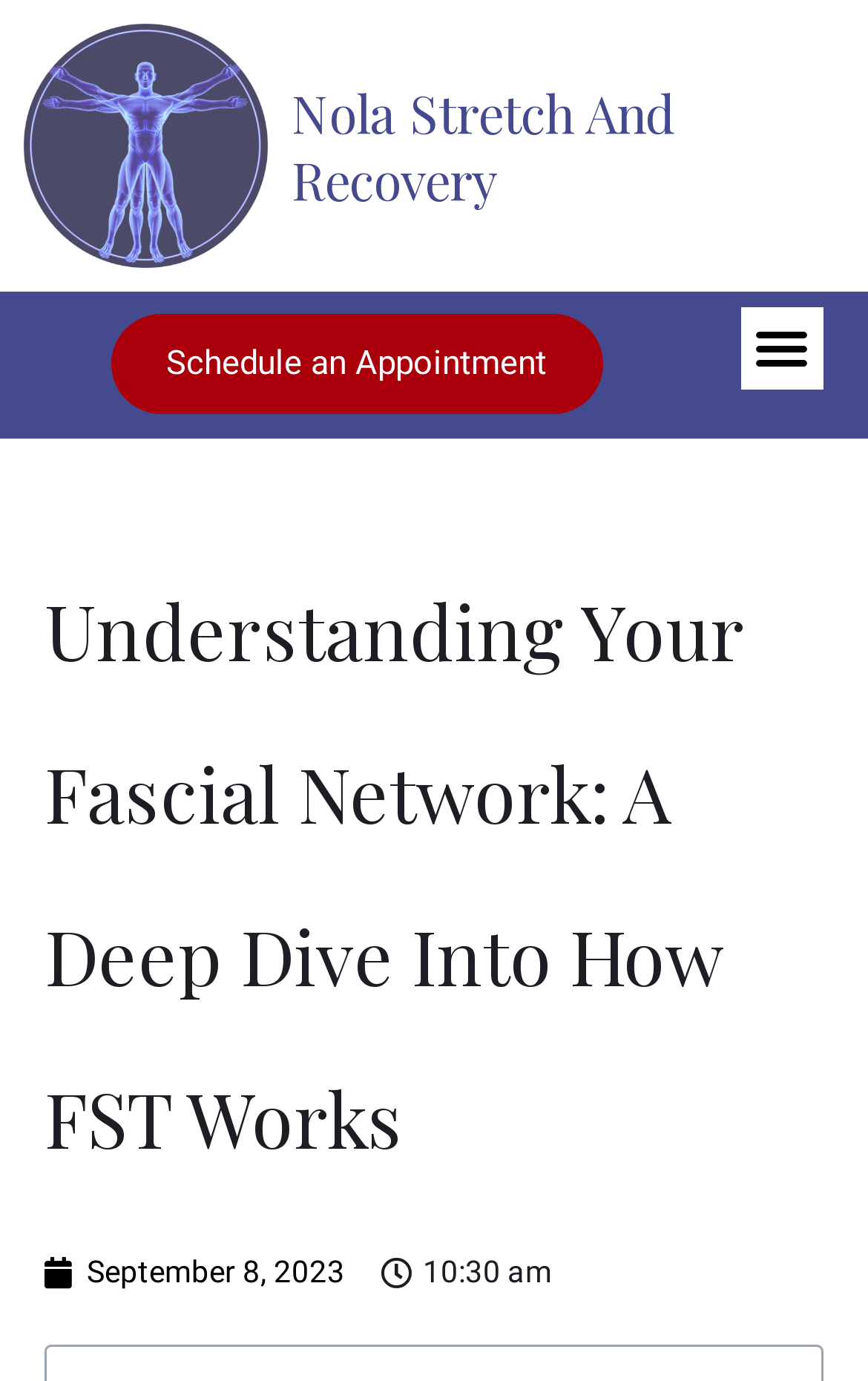Identify the bounding box of the UI component described as: "Menu".

[0.853, 0.222, 0.949, 0.283]